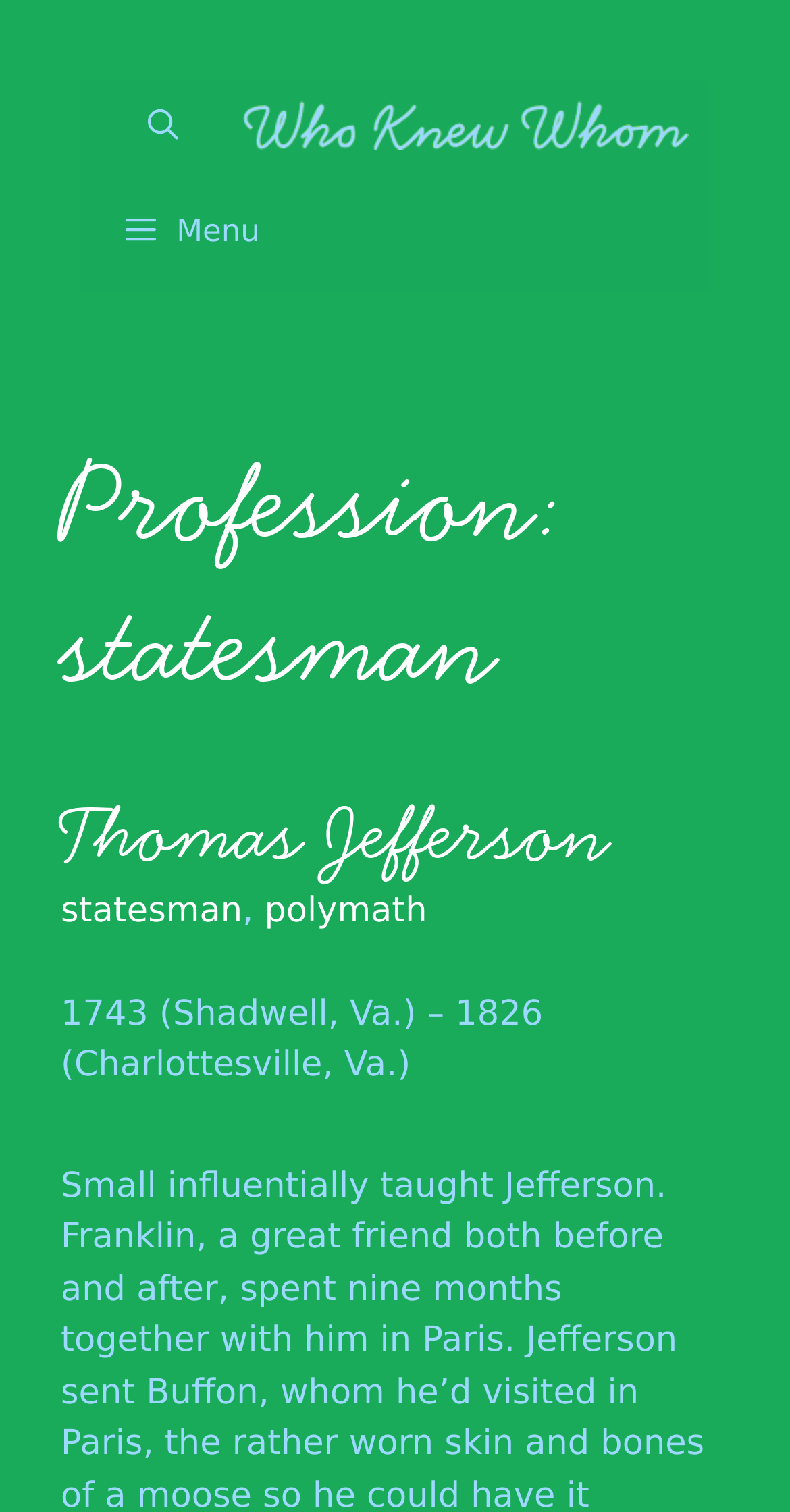What is another profession associated with Thomas Jefferson?
Utilize the information in the image to give a detailed answer to the question.

I found the answer by looking at the text below the name 'Thomas Jefferson', where it says 'statesman, polymath'.